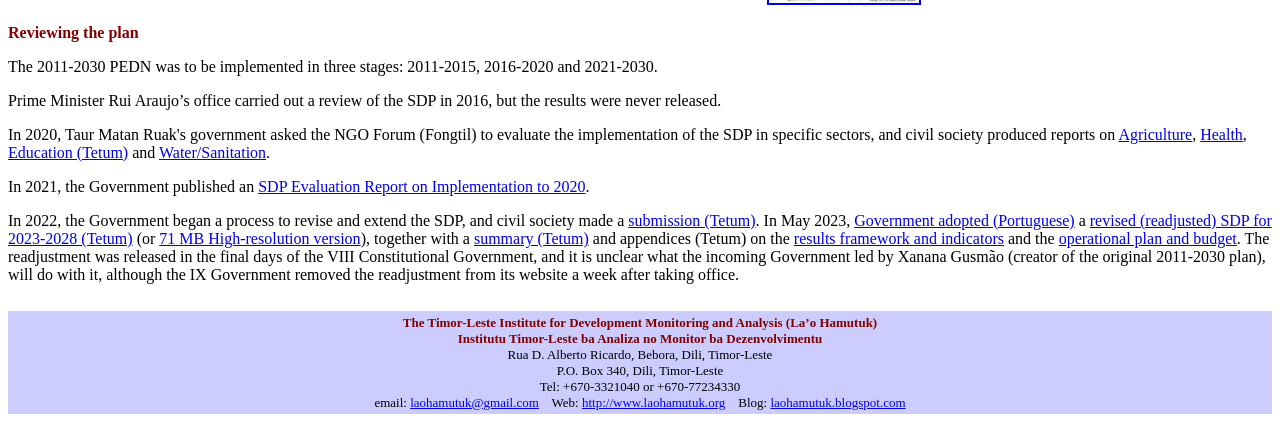Provide the bounding box for the UI element matching this description: "operational plan and budget".

[0.827, 0.545, 0.966, 0.585]